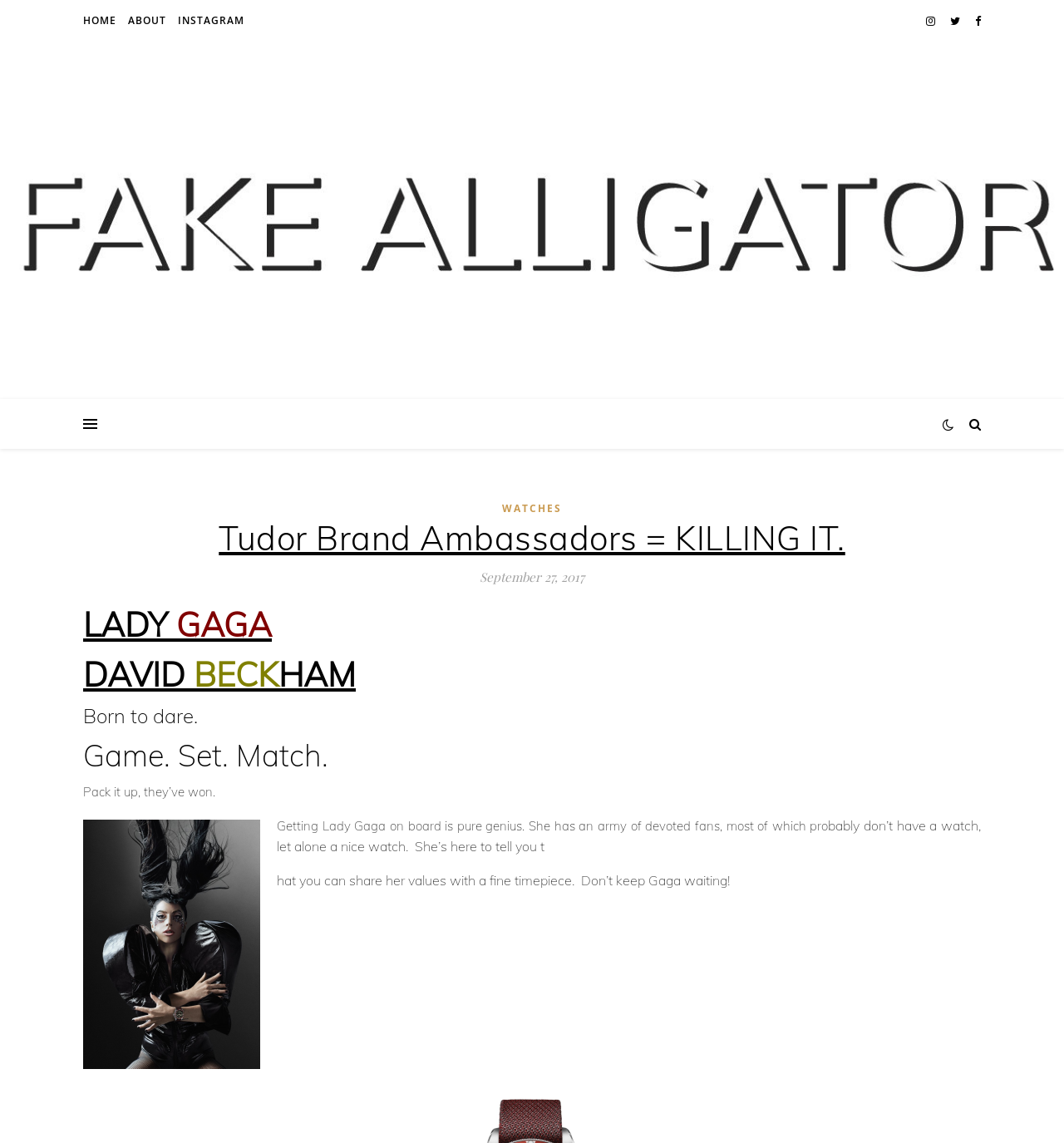What is the slogan of the brand?
Answer the question with a detailed and thorough explanation.

The webpage displays the slogan 'Born to dare' as a heading, indicating that it is the slogan of the Tudor brand.